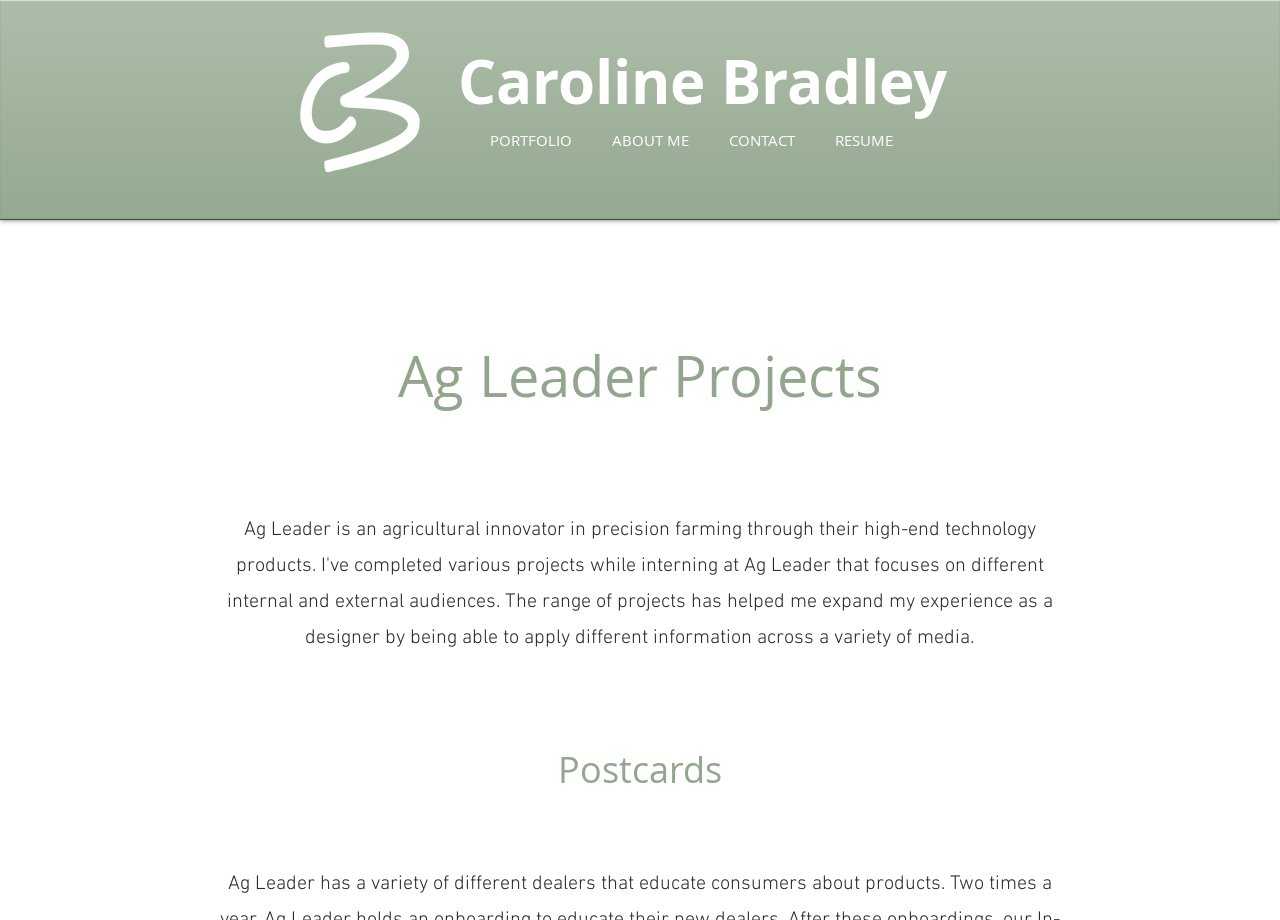How many sections are on the webpage?
Please respond to the question with as much detail as possible.

The webpage has three main sections: the top section with the name 'Caroline Bradley', the navigation menu section, and the section that lists projects, which includes 'Ag Leader Projects' and 'Postcards'.